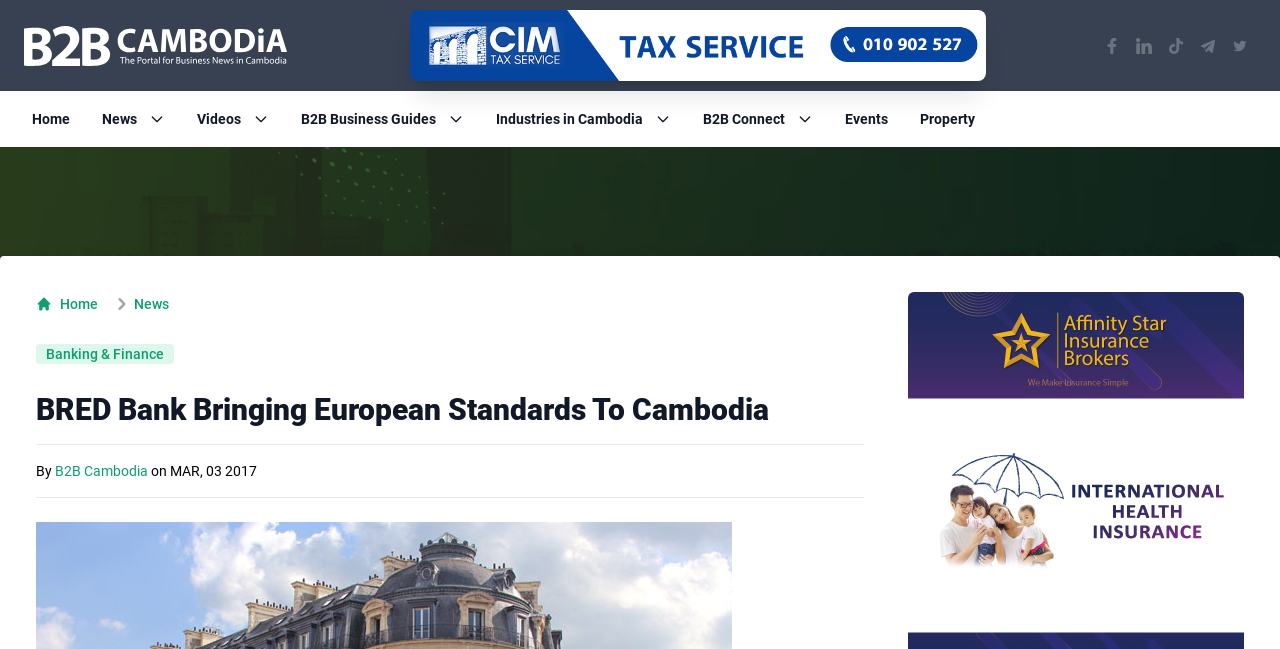Locate the bounding box coordinates of the item that should be clicked to fulfill the instruction: "Go to Home page".

[0.025, 0.166, 0.055, 0.202]